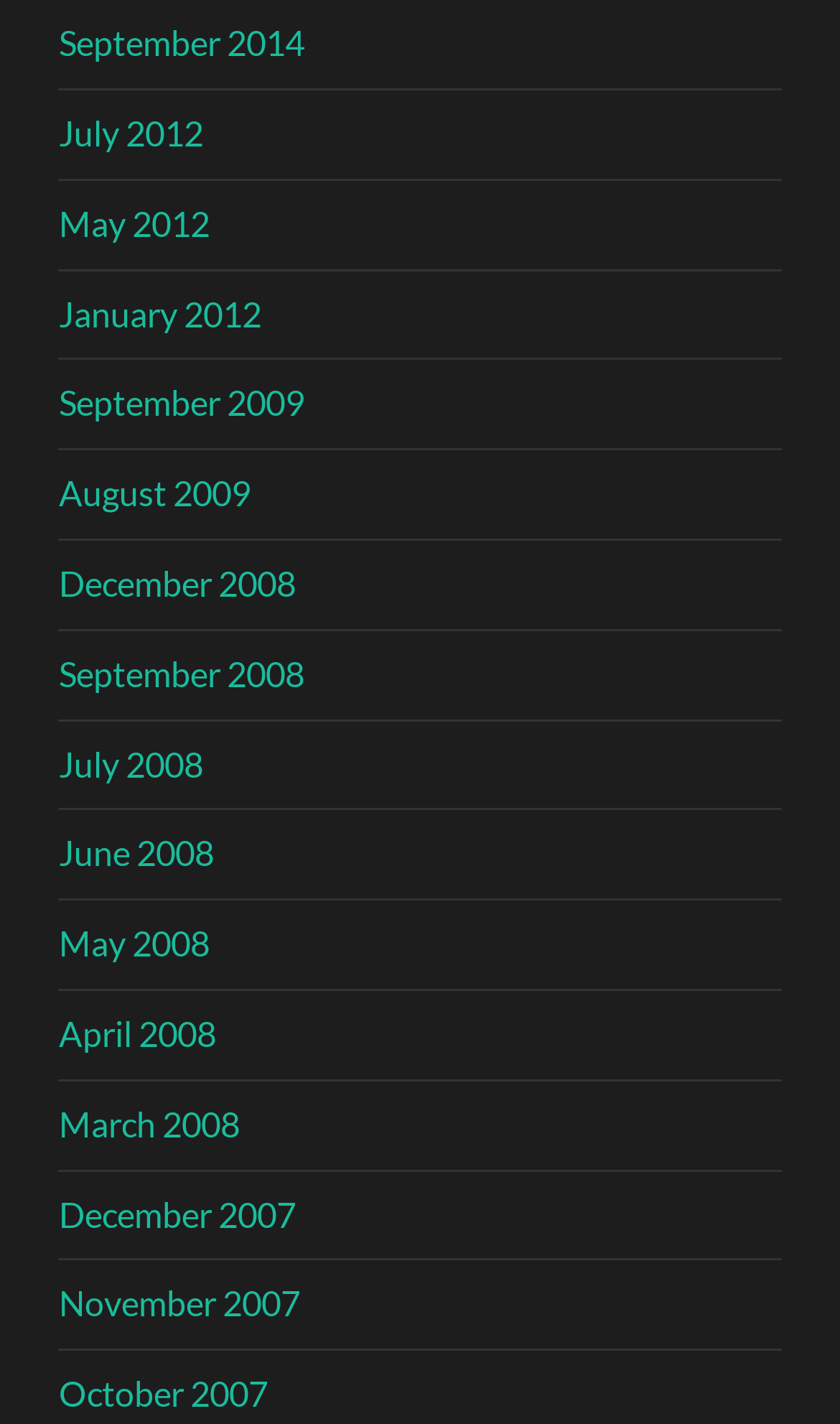Show the bounding box coordinates of the element that should be clicked to complete the task: "access May 2012 content".

[0.07, 0.142, 0.249, 0.171]